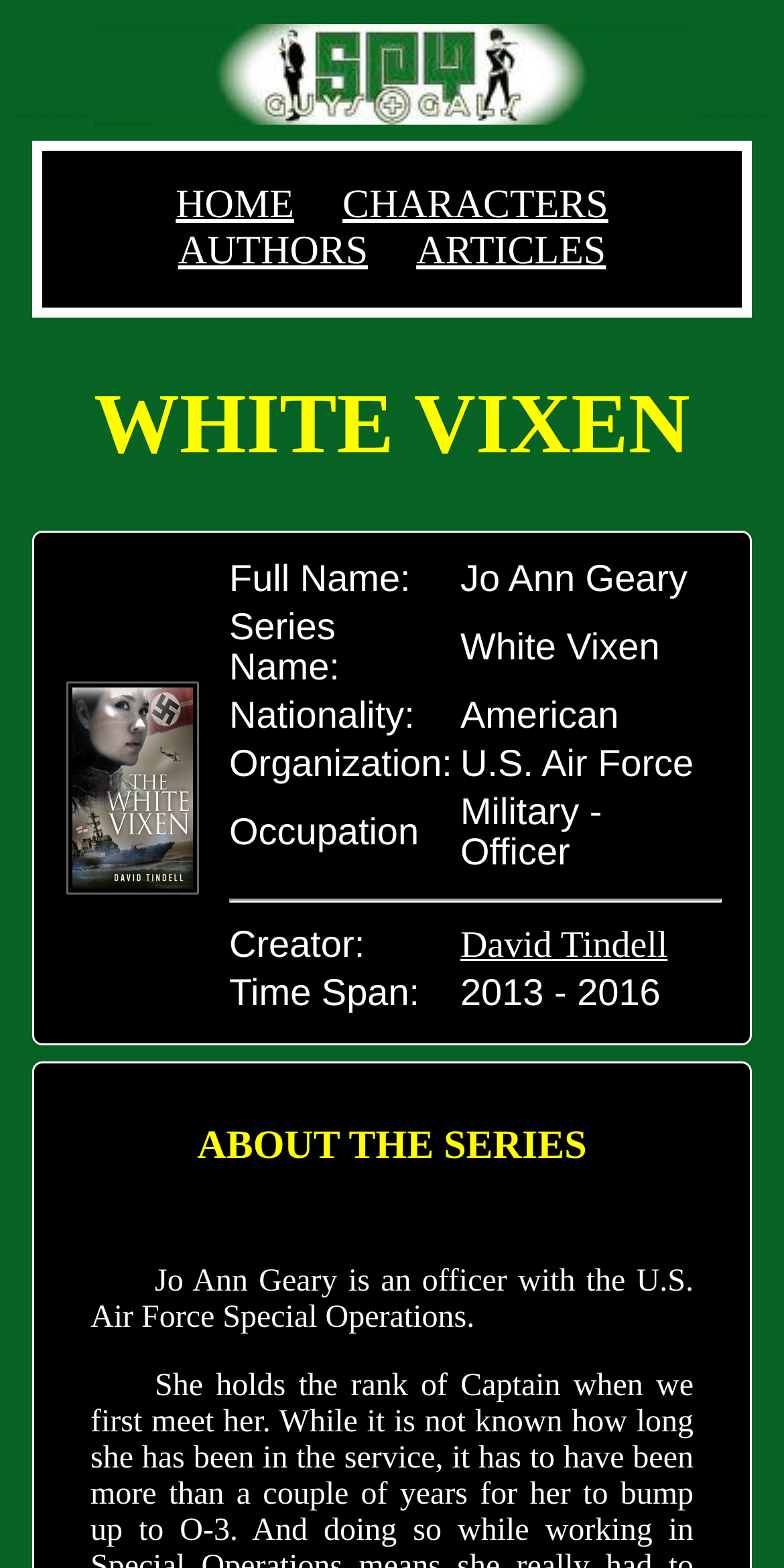Please determine the bounding box coordinates for the element with the description: "David Tindell".

[0.587, 0.59, 0.852, 0.617]